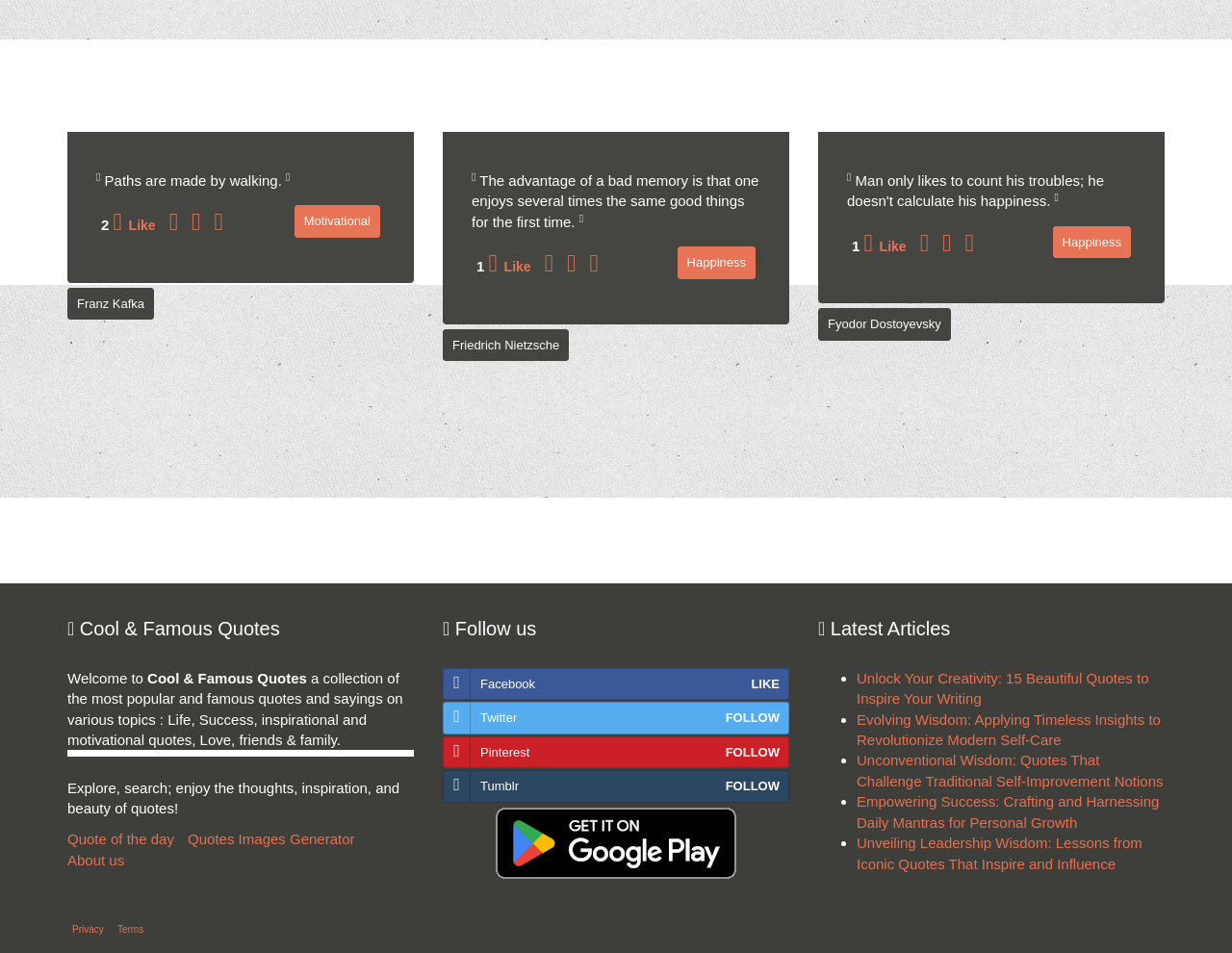How many social media platforms are listed to follow?
Provide a fully detailed and comprehensive answer to the question.

I counted the number of social media platforms listed on the webpage to follow, and there are four: Facebook, Twitter, Pinterest, and Tumblr.